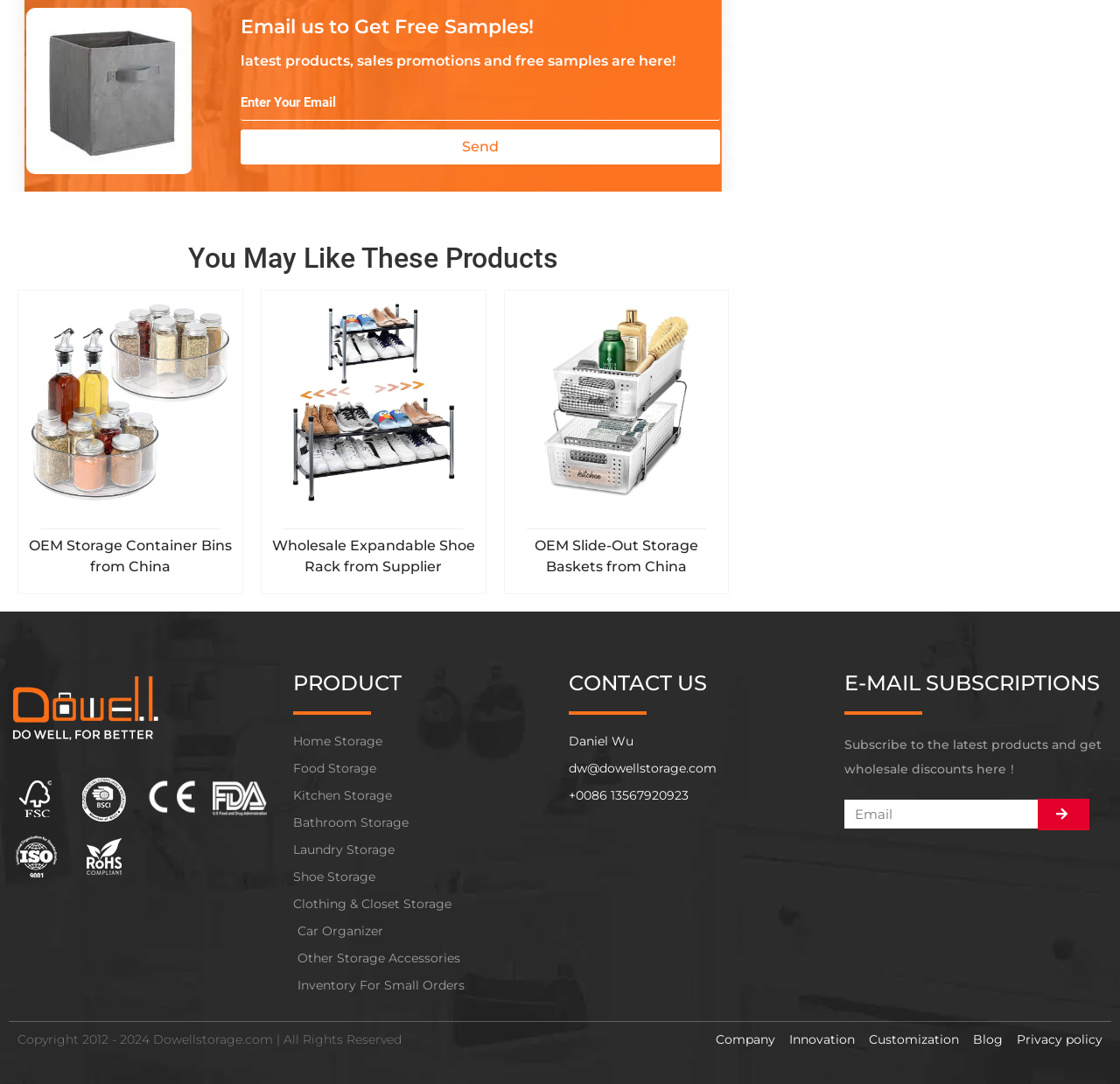What is the purpose of the email subscription section?
Refer to the image and offer an in-depth and detailed answer to the question.

The email subscription section is located at the bottom right of the webpage, and it allows users to subscribe to the latest products and get wholesale discounts. This is evident from the heading 'E-MAIL SUBSCRIPTIONS' and the text 'Subscribe to the latest products and get wholesale discounts here！'.